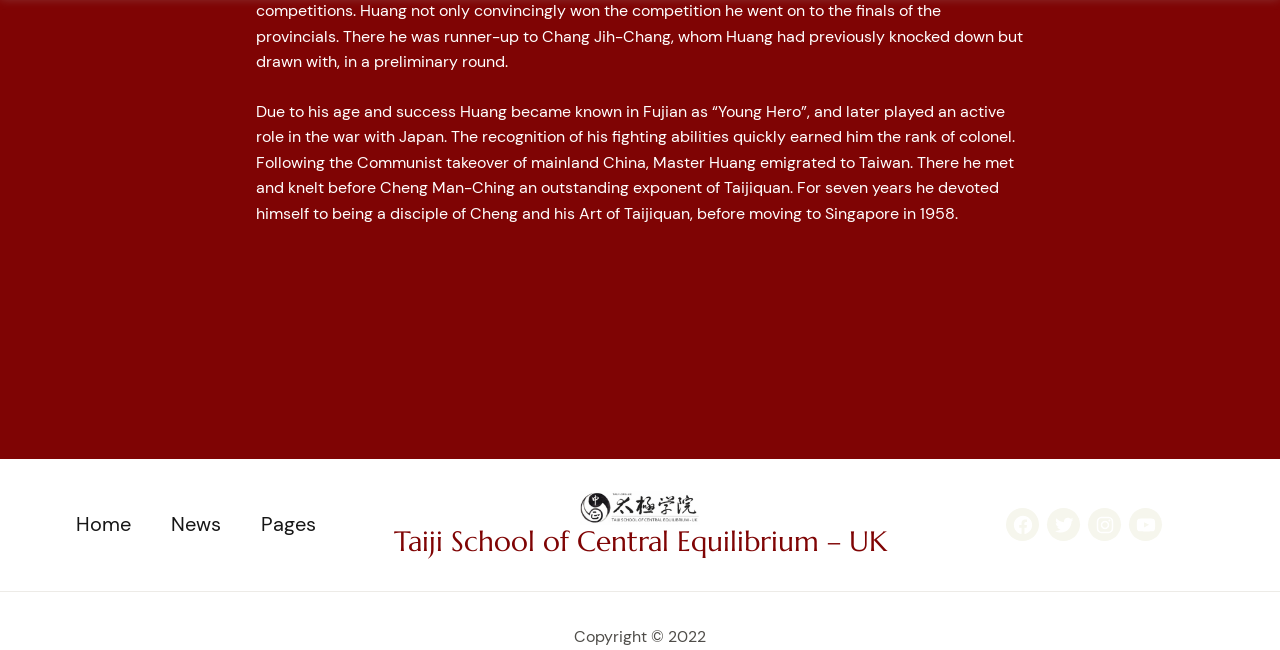Please identify the bounding box coordinates for the region that you need to click to follow this instruction: "go to home page".

[0.059, 0.782, 0.102, 0.833]